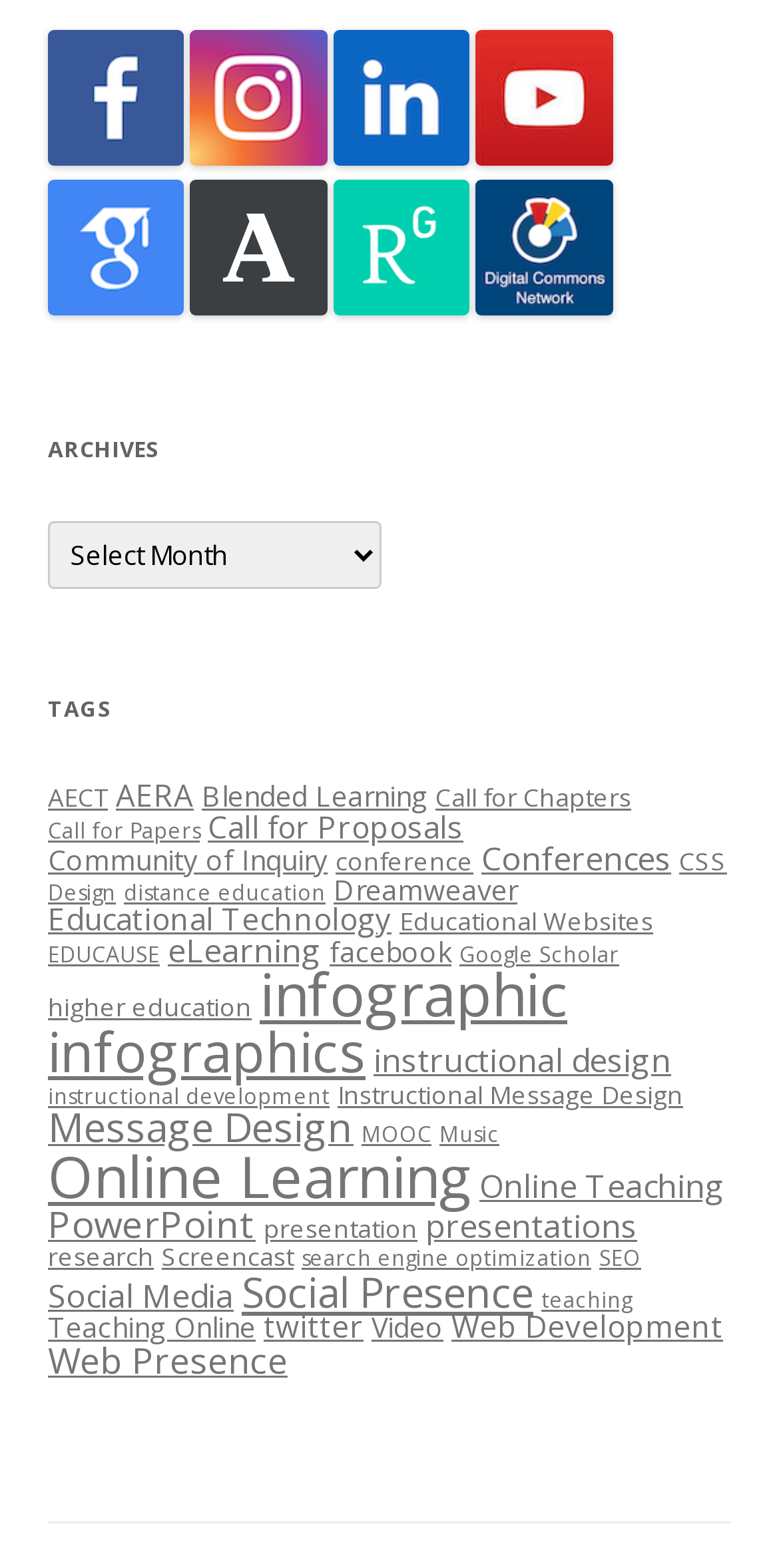Provide the bounding box coordinates of the section that needs to be clicked to accomplish the following instruction: "View map of the flood warning area."

None